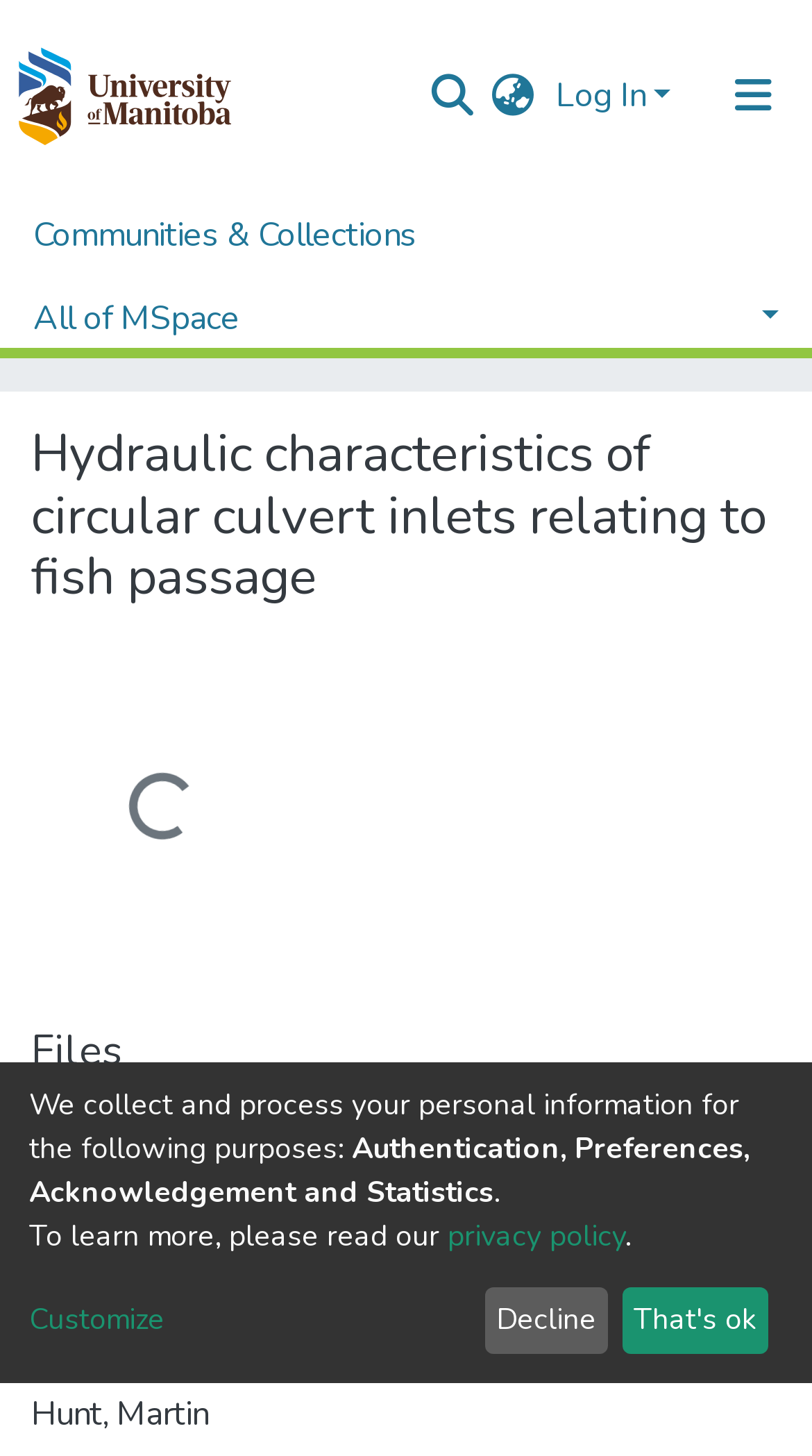Specify the bounding box coordinates of the area that needs to be clicked to achieve the following instruction: "View community and collections".

[0.041, 0.133, 0.513, 0.19]